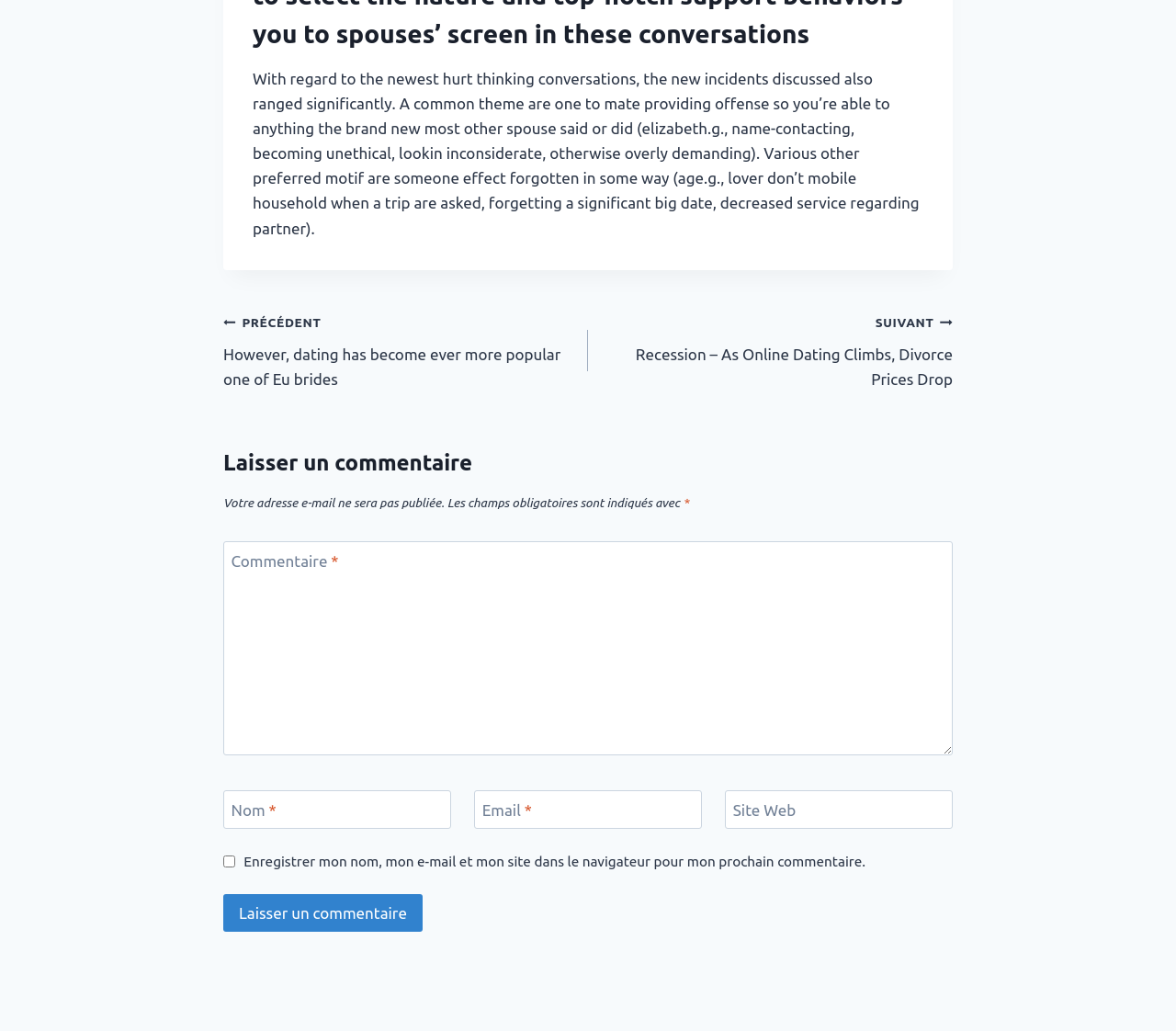Please use the details from the image to answer the following question comprehensively:
What is the navigation option to the right of 'PRÉCÉDENT'?

The navigation options can be found in the navigation section of the webpage, which includes links labeled 'PRÉCÉDENT' and 'SUIVANT'. The latter is located to the right of the former.